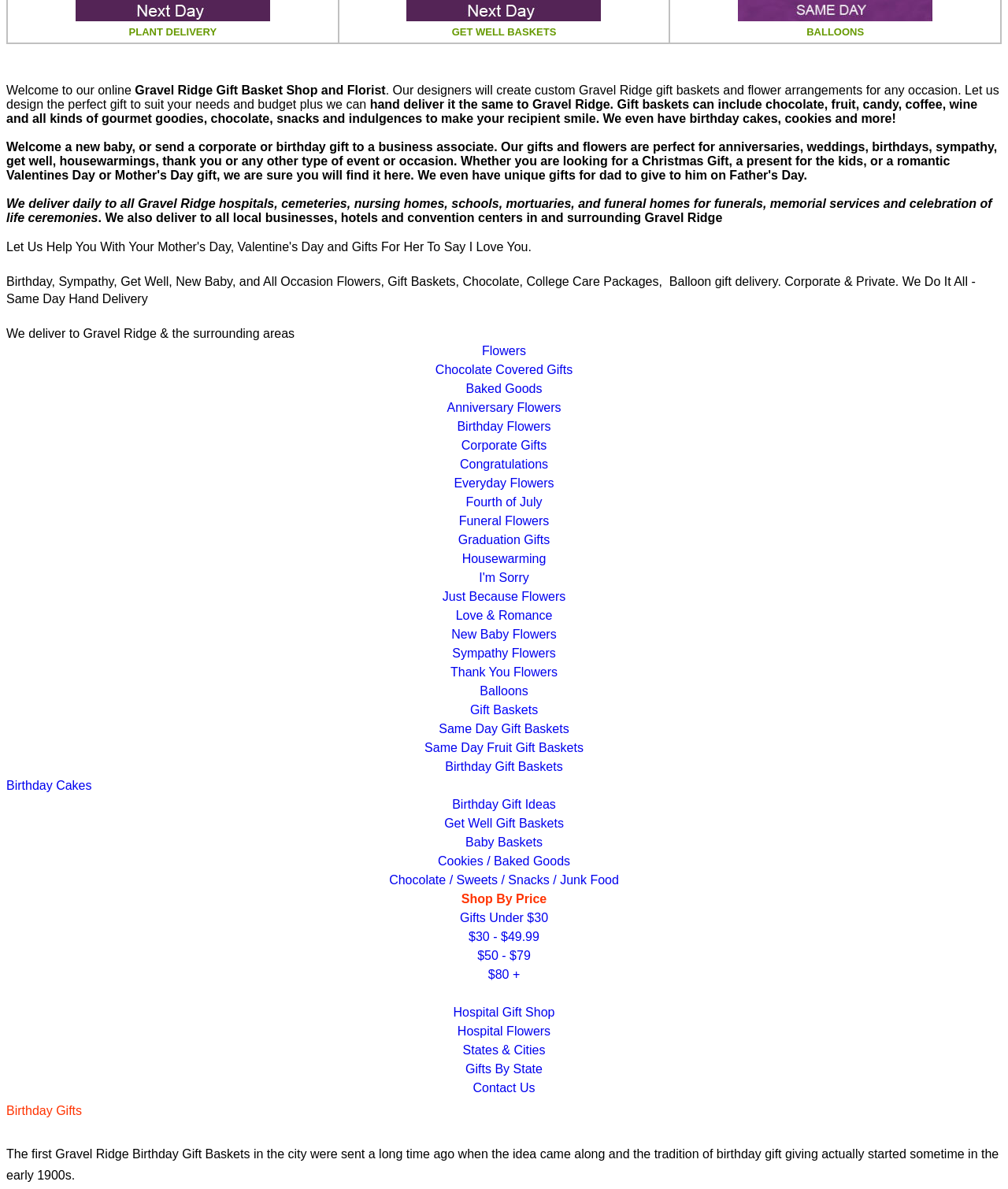Carefully observe the image and respond to the question with a detailed answer:
What is the name of the gift basket shop?

I found the answer by looking at the StaticText element with the text 'Gravel Ridge Gift Basket Shop and Florist' which is located at the top of the webpage, indicating the name of the shop.